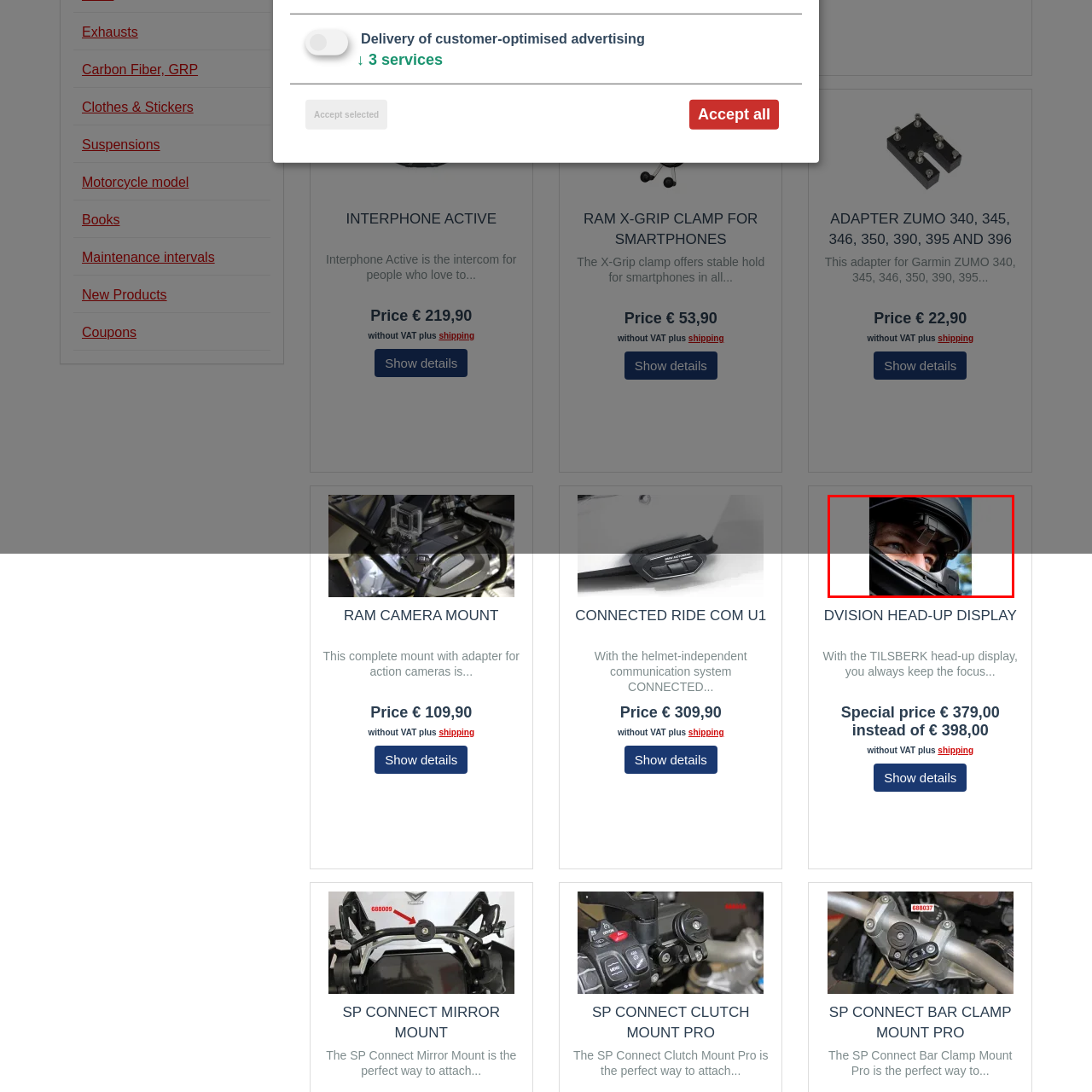Look closely at the section within the red border and give a one-word or brief phrase response to this question: 
What is mounted on the helmet?

Action camera